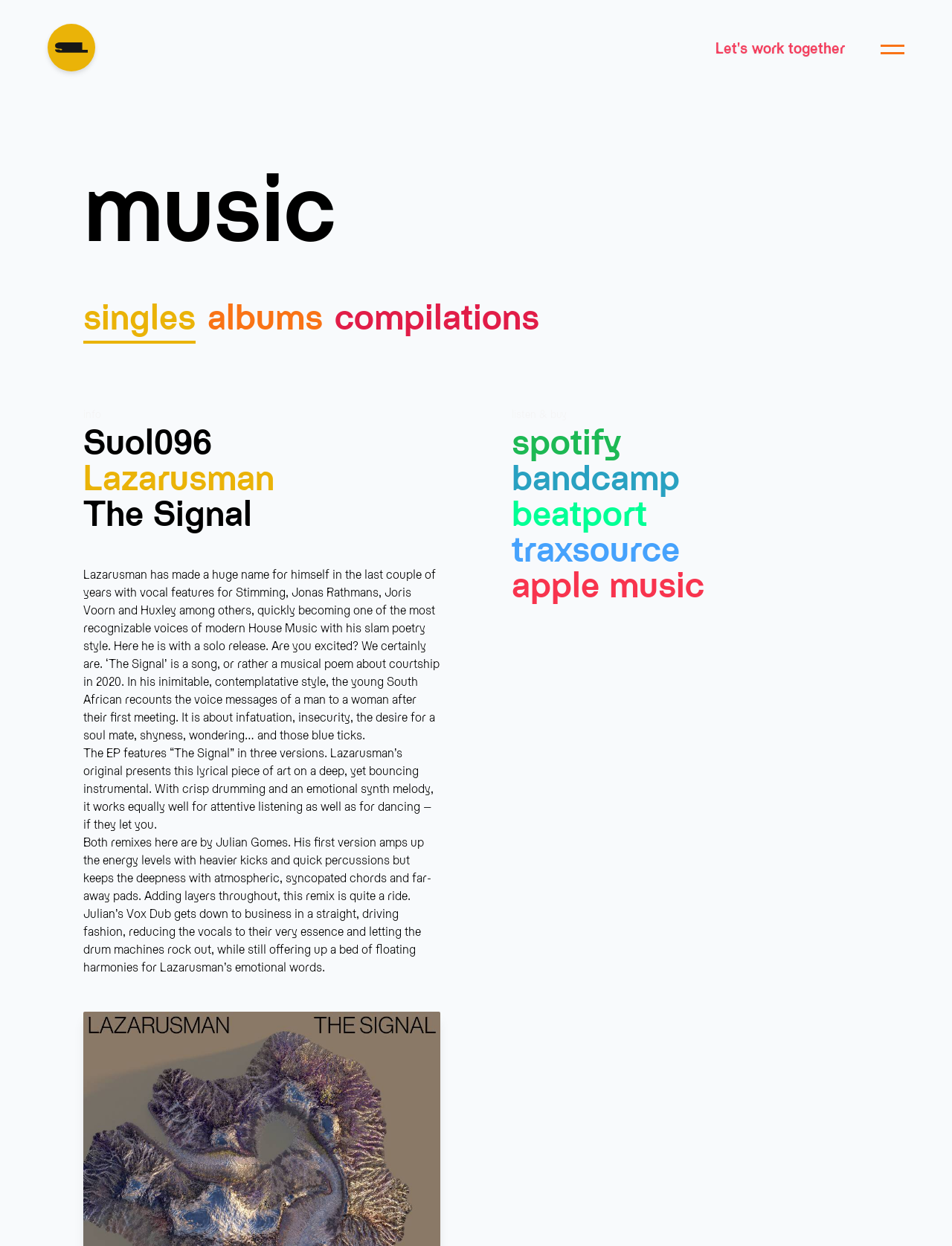Please specify the coordinates of the bounding box for the element that should be clicked to carry out this instruction: "Click on the 'Let's work together' link". The coordinates must be four float numbers between 0 and 1, formatted as [left, top, right, bottom].

[0.714, 0.023, 0.925, 0.054]